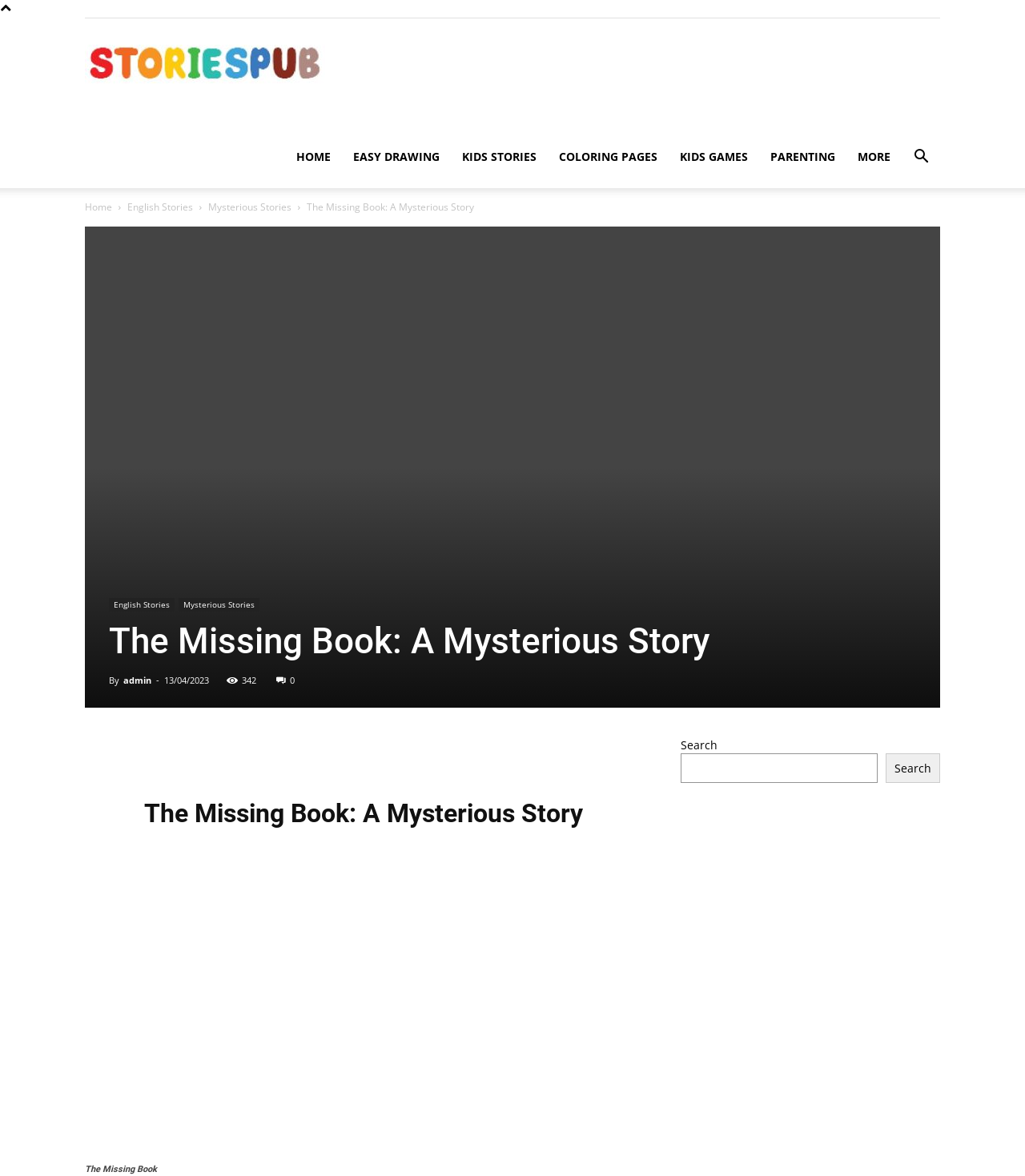Please predict the bounding box coordinates of the element's region where a click is necessary to complete the following instruction: "Follow Estate Land on Twitter". The coordinates should be represented by four float numbers between 0 and 1, i.e., [left, top, right, bottom].

None